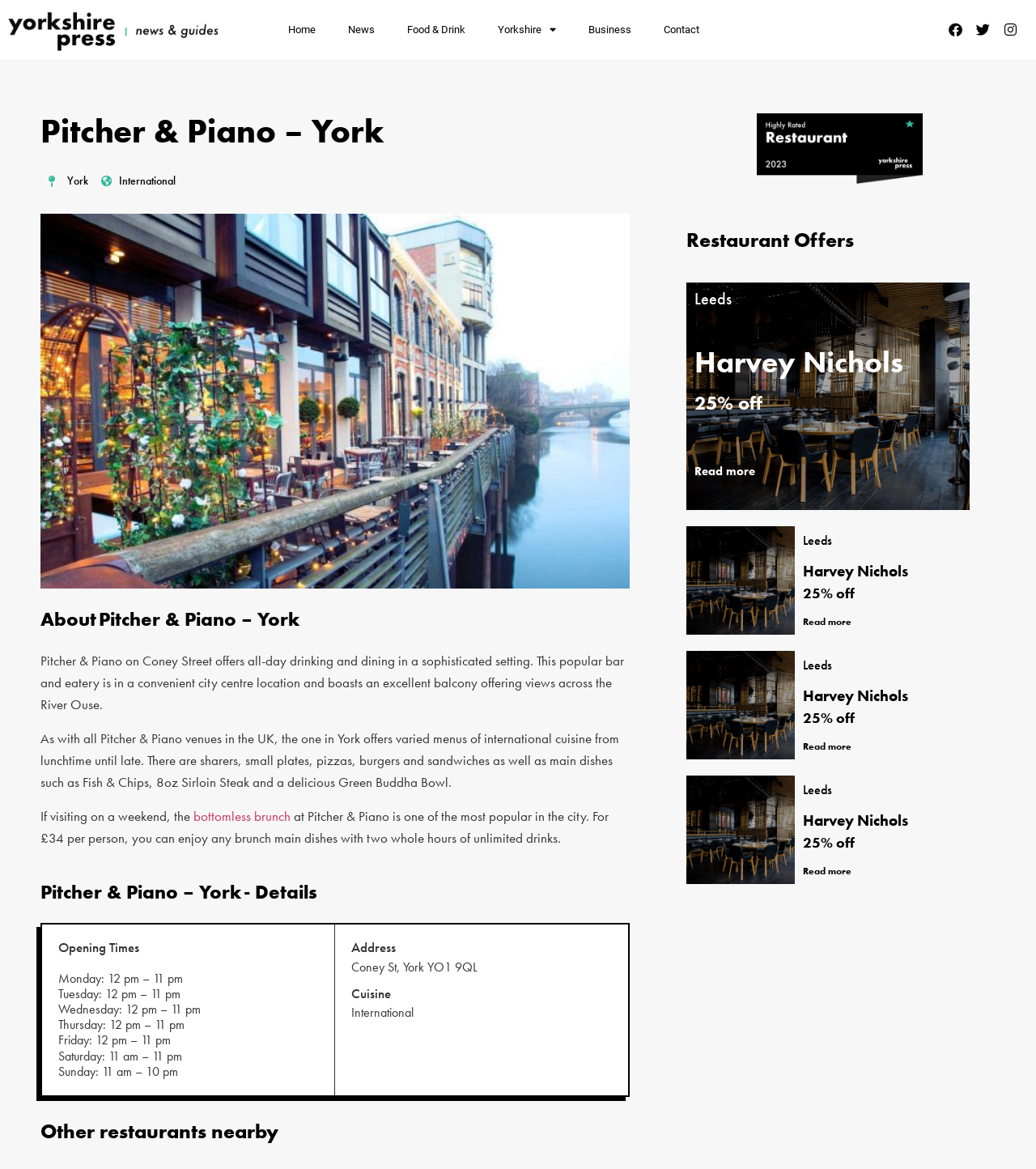Using the provided element description, identify the bounding box coordinates as (top-left x, top-left y, bottom-right x, bottom-right y). Ensure all values are between 0 and 1. Description: Instagram

[0.962, 0.014, 0.989, 0.037]